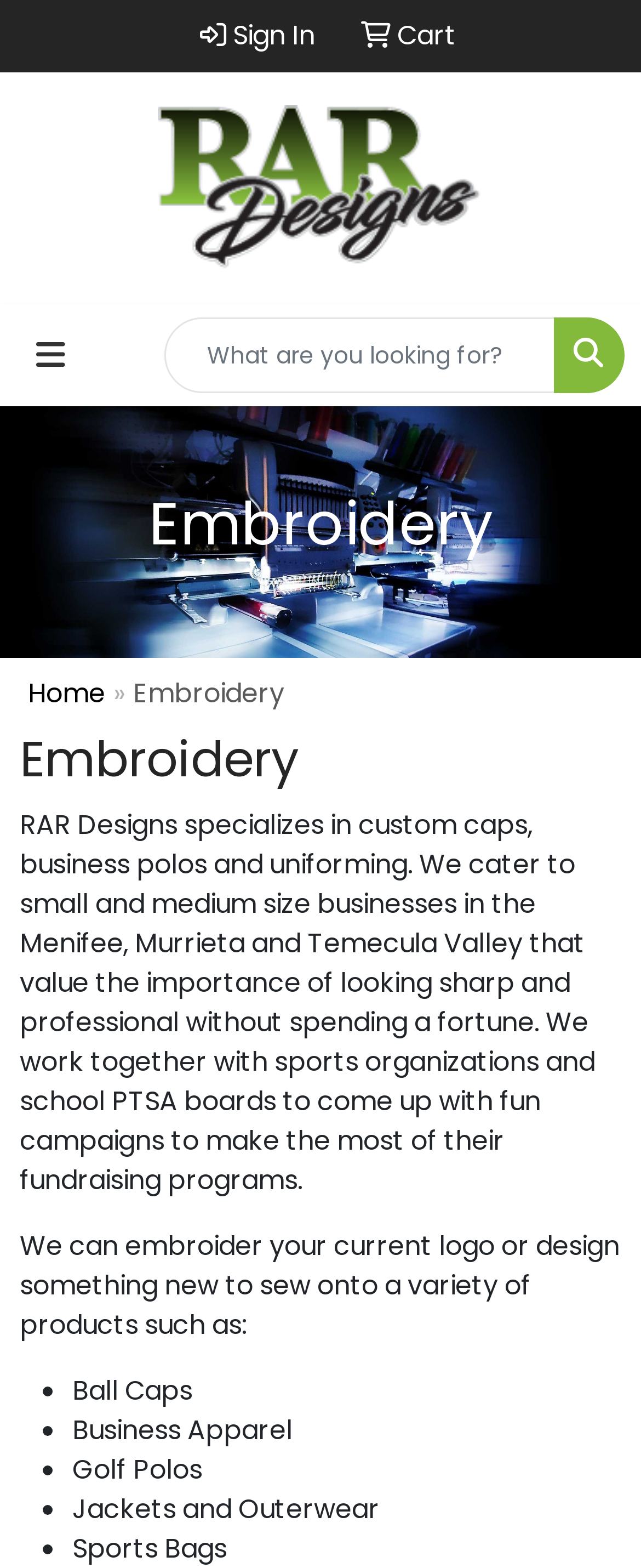Produce a meticulous description of the webpage.

The webpage is about RAR Designs, a company that specializes in custom embroidery, printing, and promotional items. At the top of the page, there are three links: "Sign In" on the left, "Cart" in the middle, and the company name "RAR Designs, Printing & Embroidery" on the right, accompanied by an image of the company logo.

Below the top links, there is a navigation button labeled "Toggle navigation" on the left, and a search box labeled "Quick Search" on the right, accompanied by a search icon button. 

The main content of the page is divided into sections. The first section is headed by "Embroidery" and has a brief description of the company's services, stating that they cater to small and medium-sized businesses in the Menifee, Murrieta, and Temecula Valley areas. 

The second section lists the types of products that can be embroidered, including ball caps, business apparel, golf polos, jackets and outerwear, and sports bags. Each item is marked with a bullet point. 

There are no images on the page besides the company logo. The overall layout is organized, with clear headings and concise text.